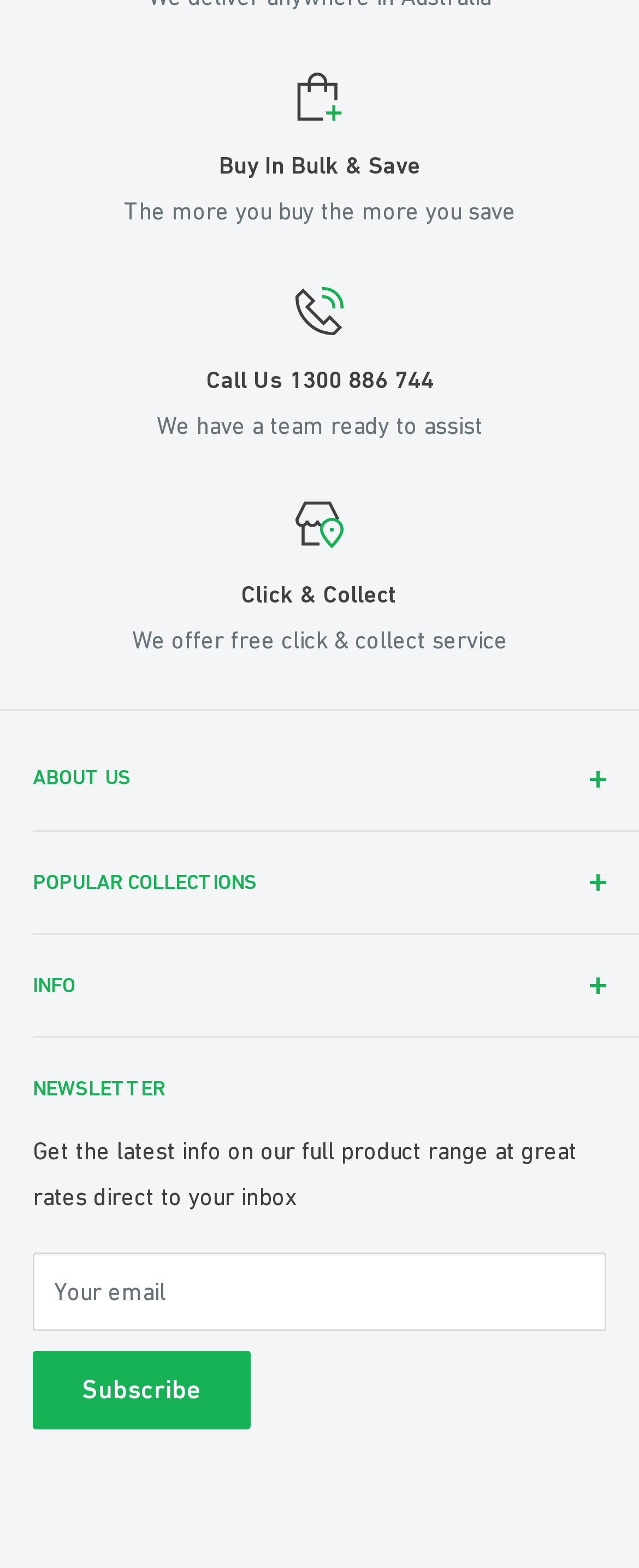Please find and report the bounding box coordinates of the element to click in order to perform the following action: "Click the ABOUT US button". The coordinates should be expressed as four float numbers between 0 and 1, in the format [left, top, right, bottom].

[0.051, 0.464, 0.949, 0.529]